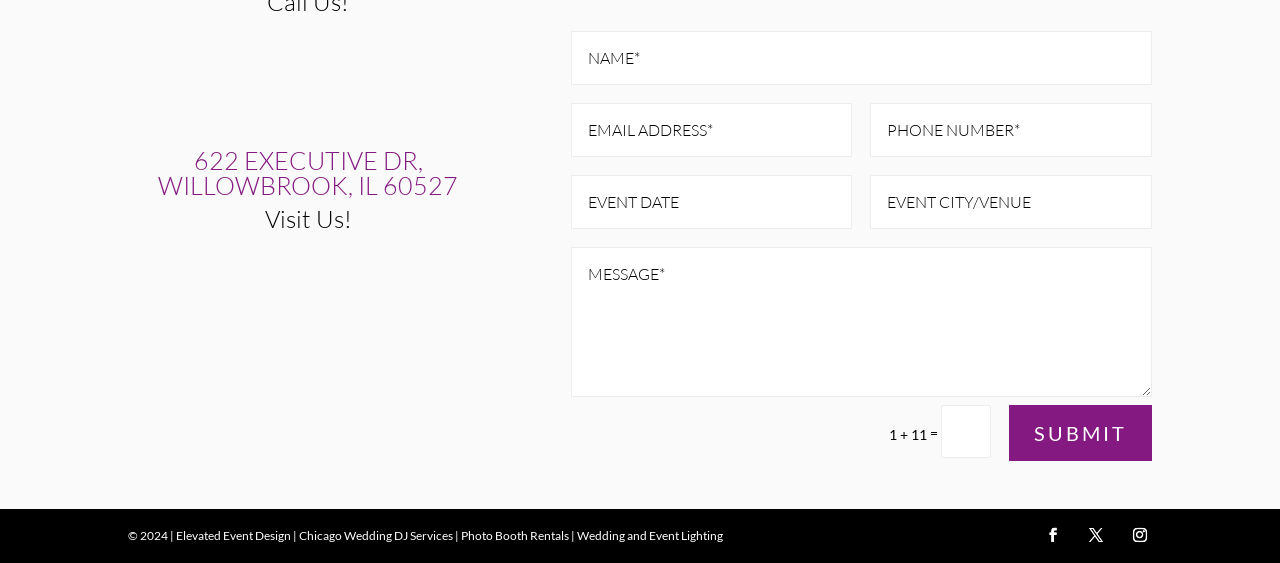Predict the bounding box of the UI element based on this description: "HOME".

None